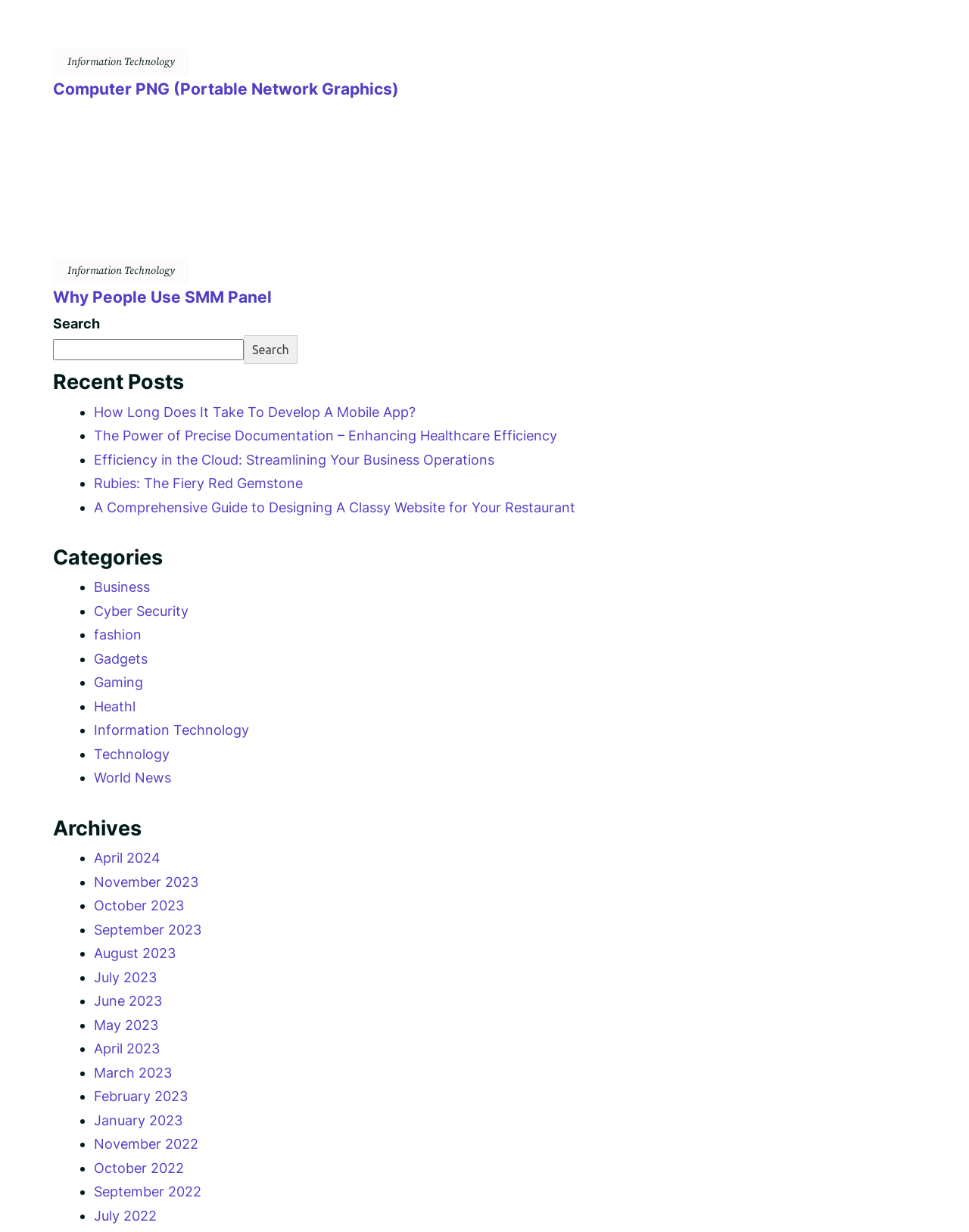Locate the coordinates of the bounding box for the clickable region that fulfills this instruction: "Click the 'here' link".

None